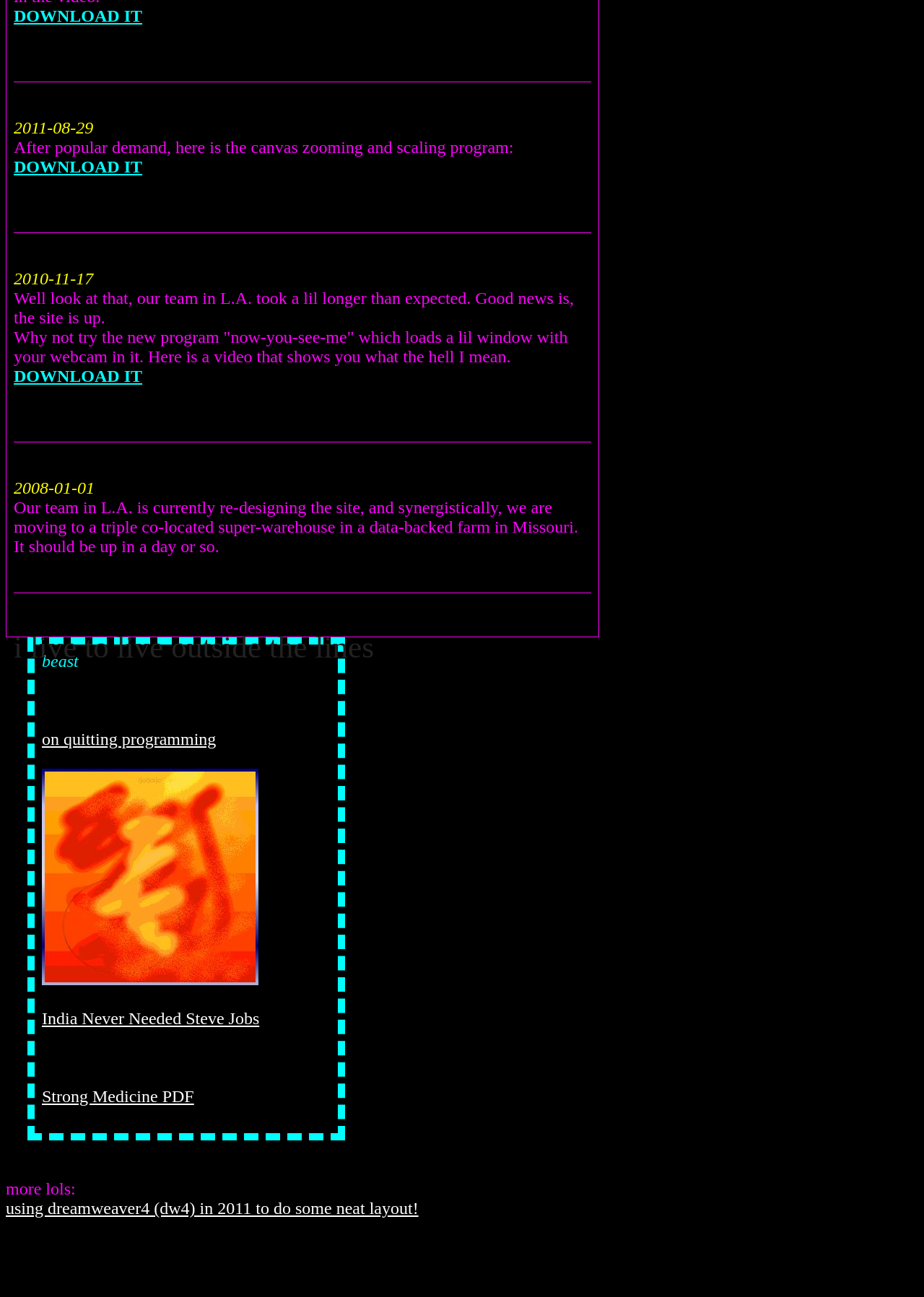Provide a brief response to the question using a single word or phrase: 
What is the link below the image?

India Never Needed Steve Jobs